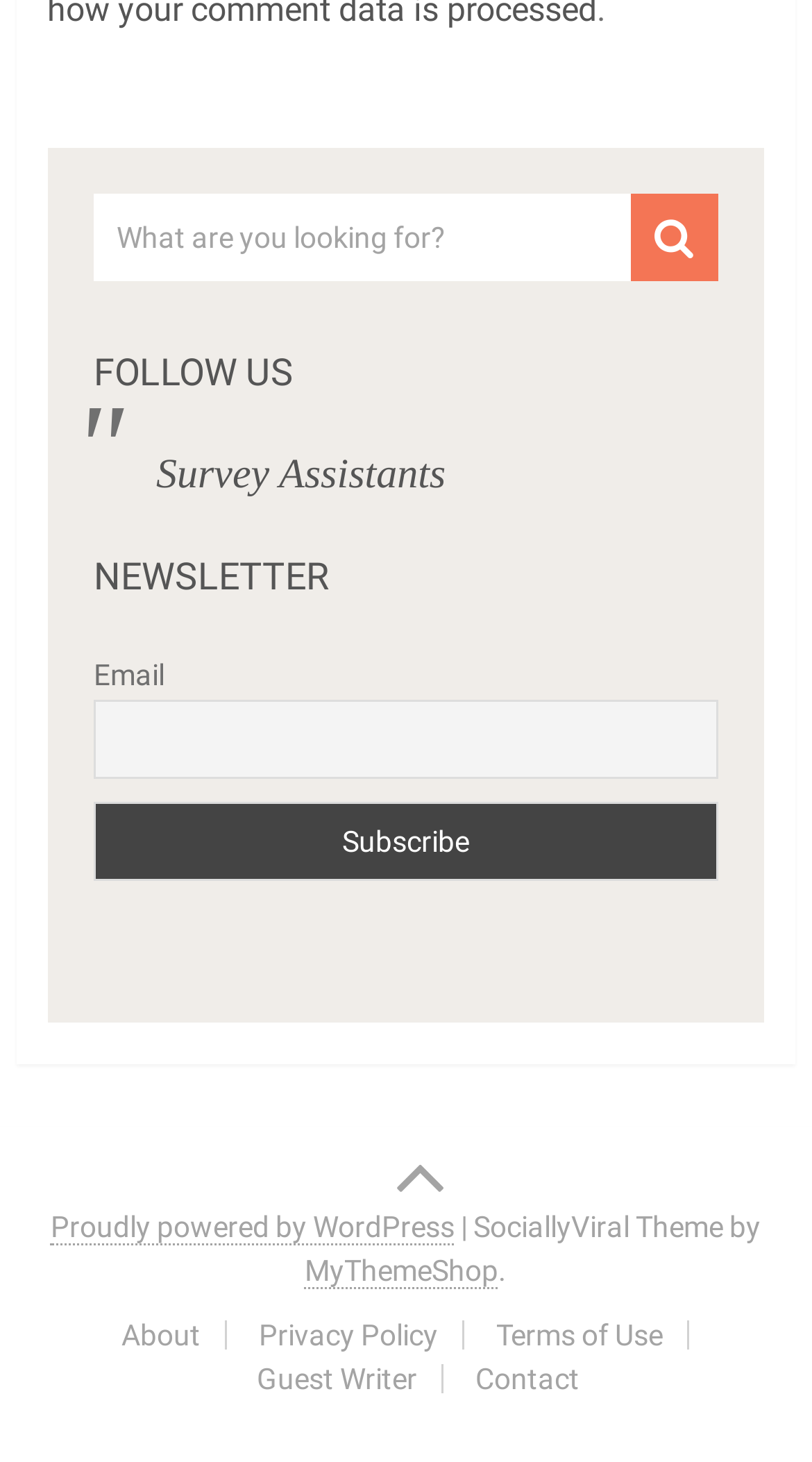Can you pinpoint the bounding box coordinates for the clickable element required for this instruction: "Share via Email"? The coordinates should be four float numbers between 0 and 1, i.e., [left, top, right, bottom].

None